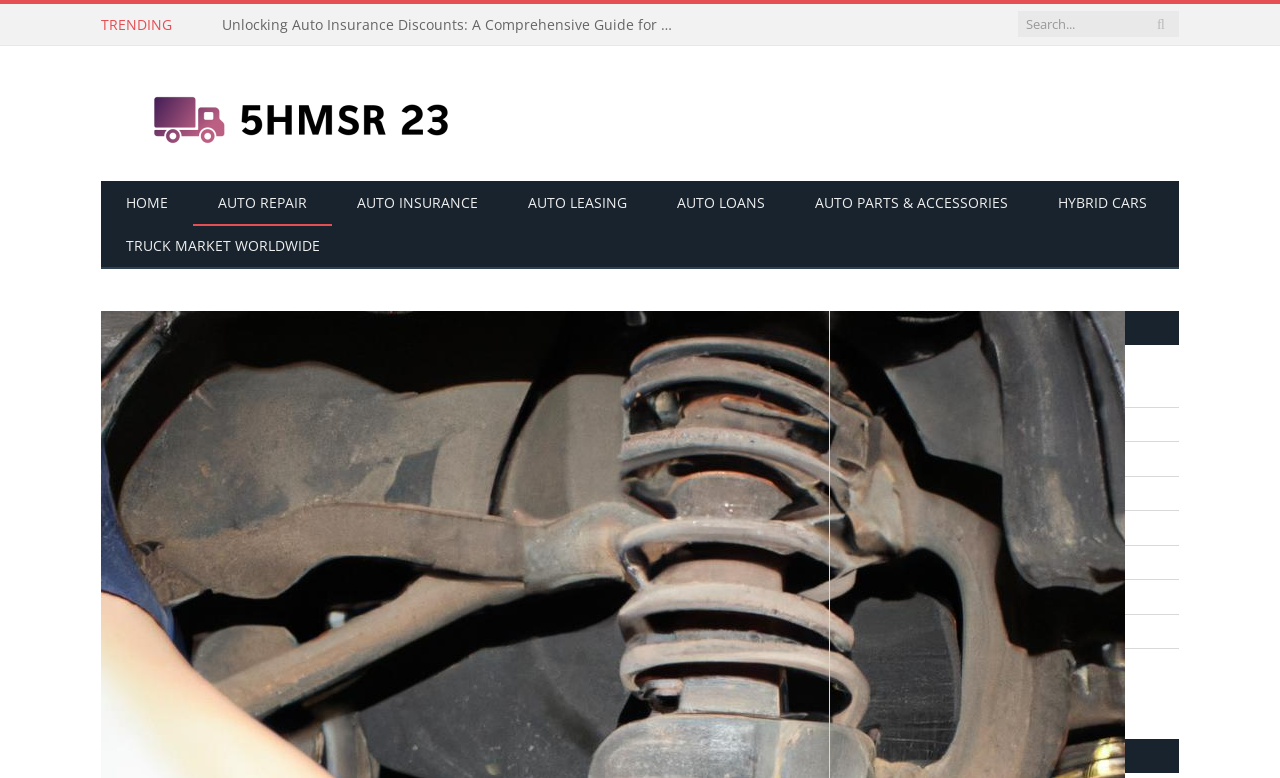What is the purpose of the textbox?
Examine the image and provide an in-depth answer to the question.

The textbox is located next to a button with a magnifying glass icon, which is a common symbol for search. Therefore, it can be inferred that the purpose of the textbox is to allow users to search for specific content on the webpage.